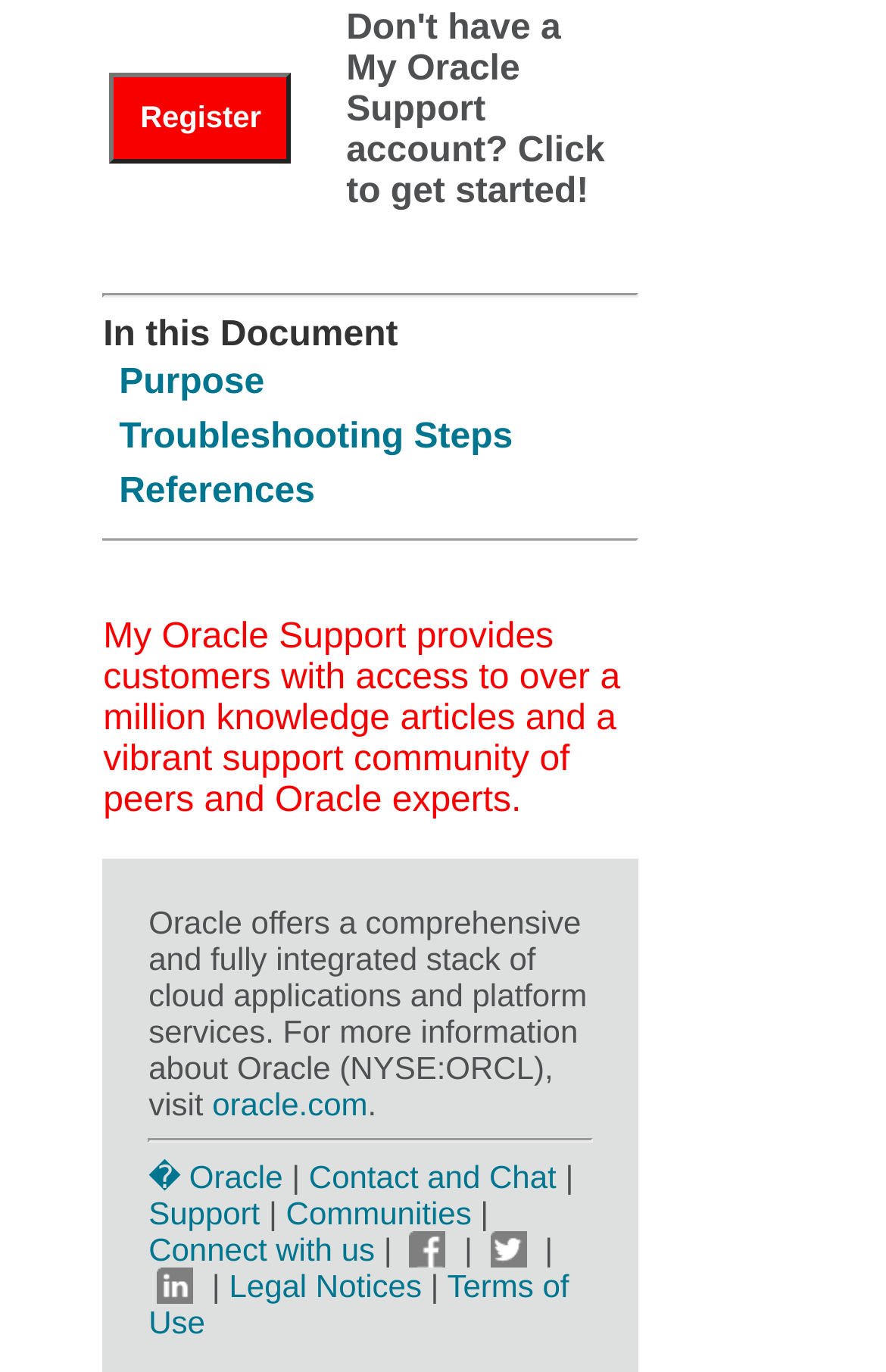Please find the bounding box coordinates for the clickable element needed to perform this instruction: "Click Troubleshooting Steps".

[0.134, 0.305, 0.579, 0.333]